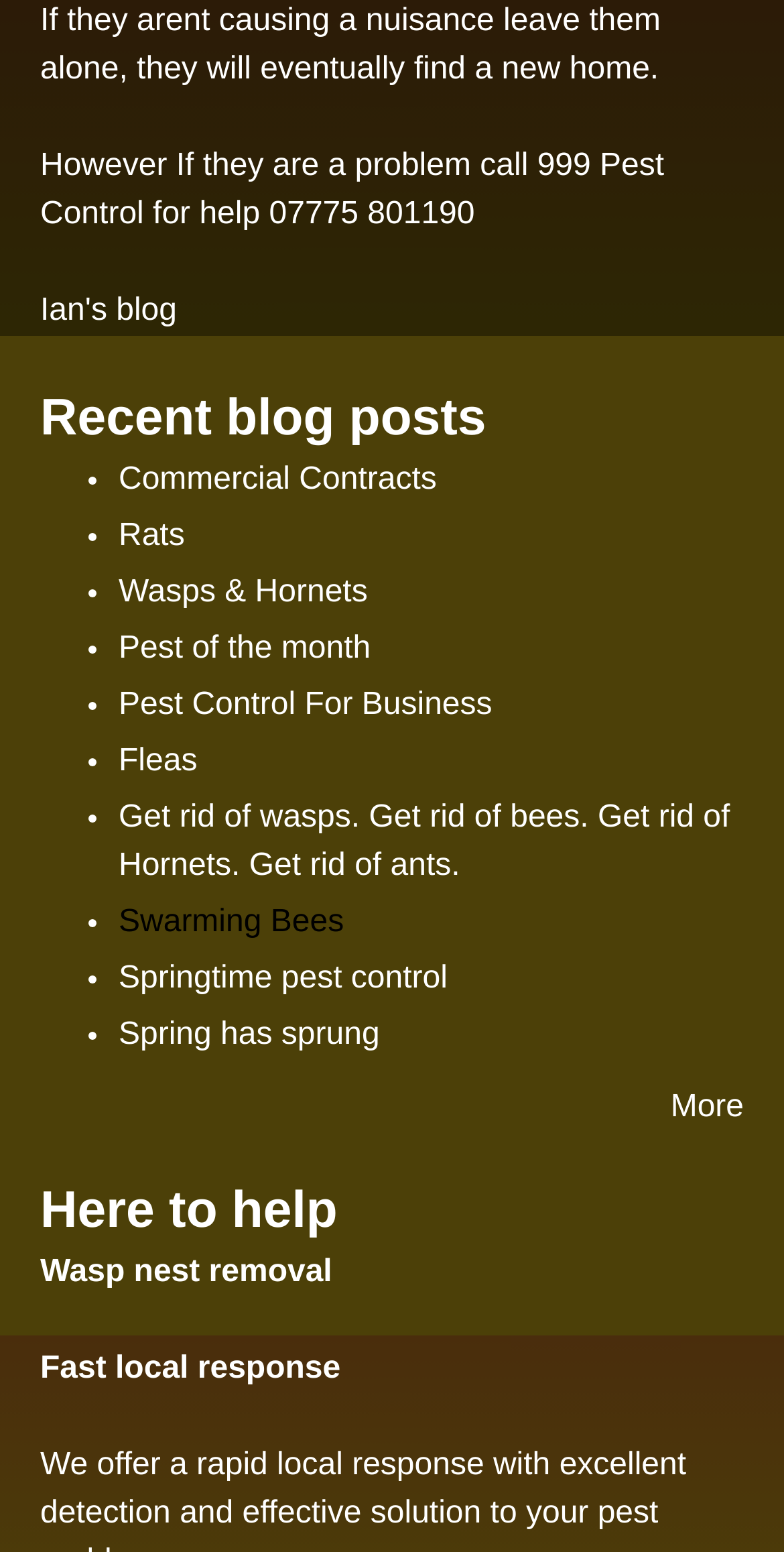Please identify the coordinates of the bounding box for the clickable region that will accomplish this instruction: "Read Ian's blog".

[0.051, 0.189, 0.226, 0.211]